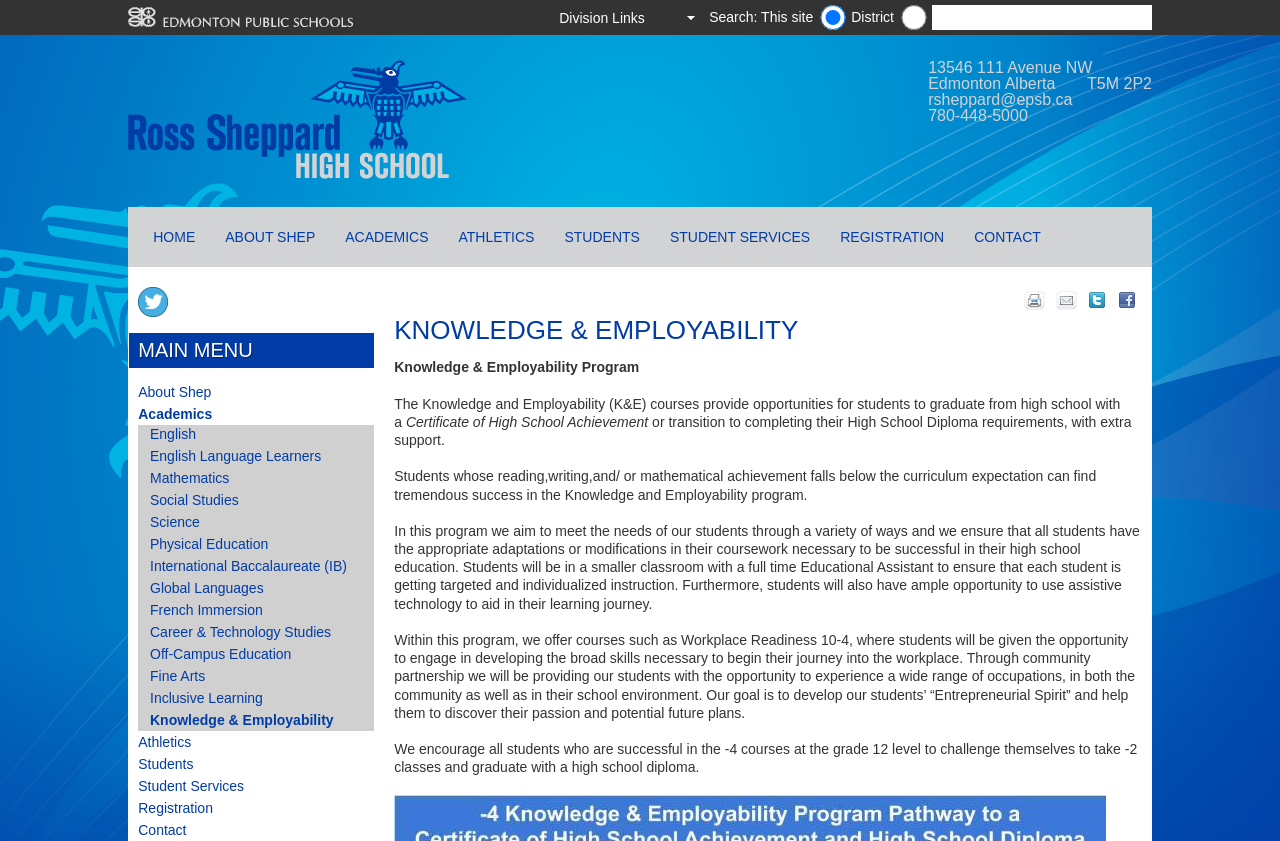What is the purpose of the Knowledge and Employability program?
Please use the image to provide a one-word or short phrase answer.

To provide opportunities for students to graduate from high school